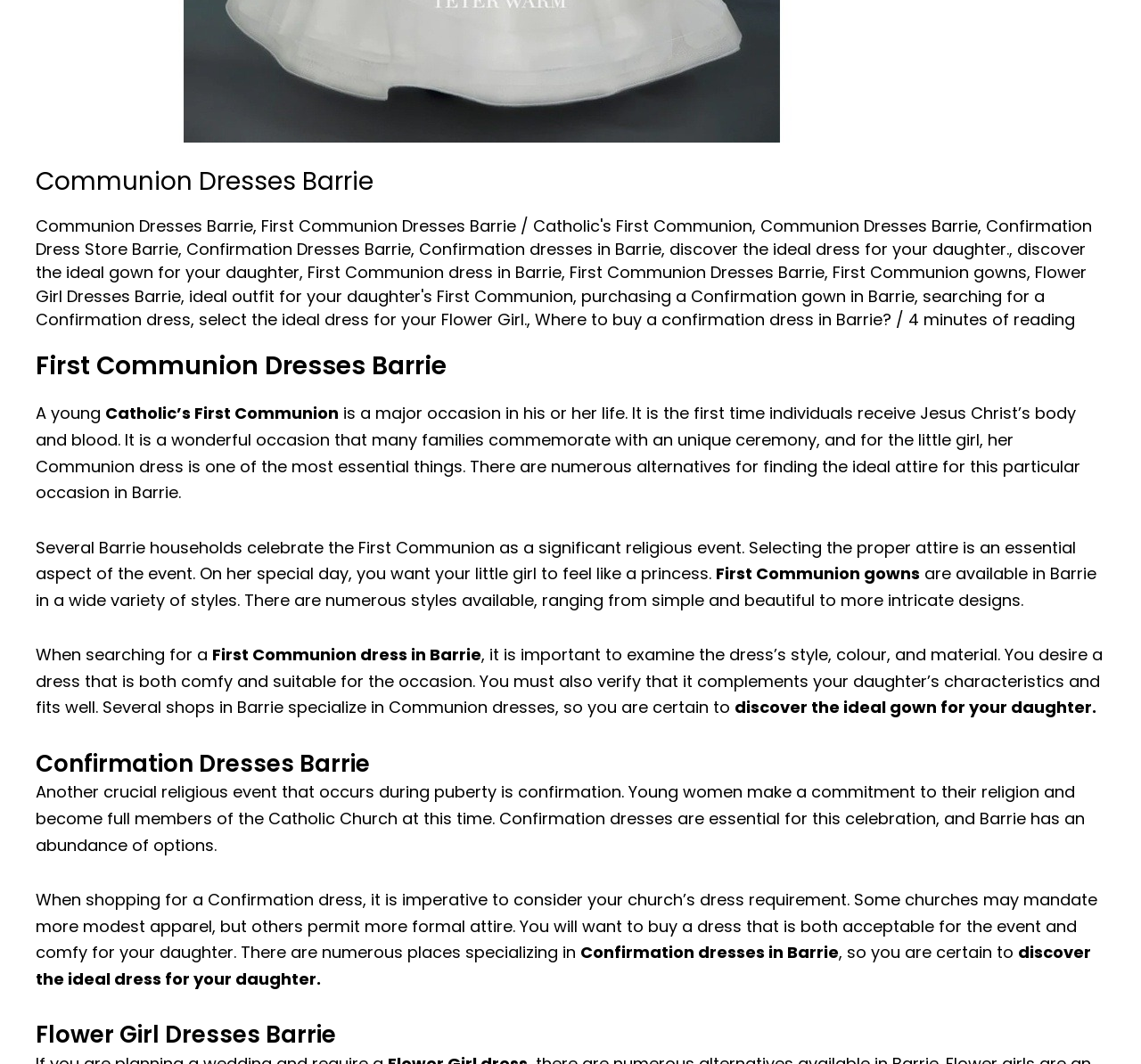Using the provided element description: "First Communion Dresses Barrie", determine the bounding box coordinates of the corresponding UI element in the screenshot.

[0.499, 0.246, 0.723, 0.267]